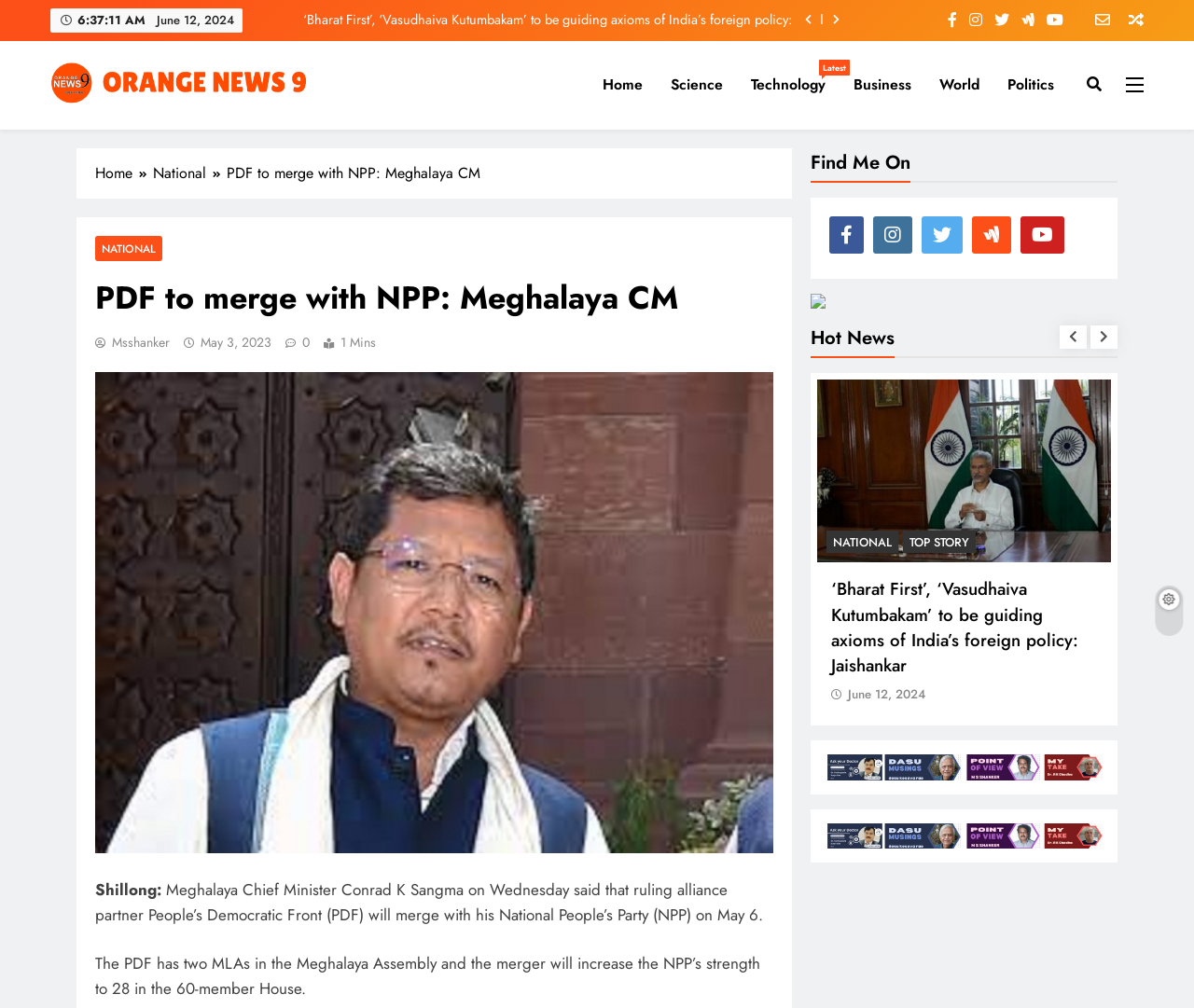Please provide a detailed answer to the question below by examining the image:
What is the date of the news article?

I found the date of the news article by looking at the text 'May 3, 2023' which is located below the heading 'PDF to merge with NPP: Meghalaya CM'.